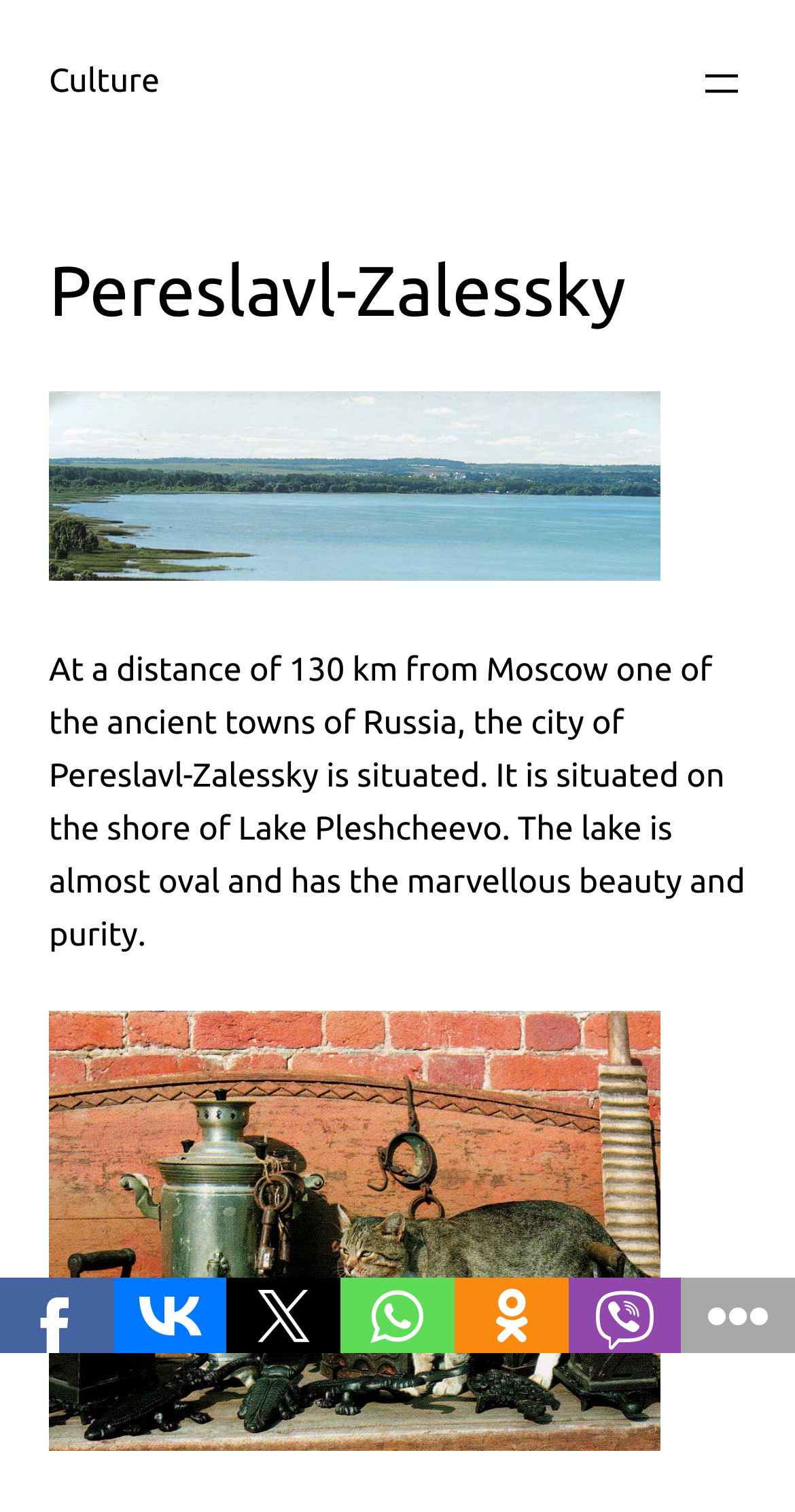What is the name of the city?
Using the image as a reference, give a one-word or short phrase answer.

Pereslavl-Zalessky